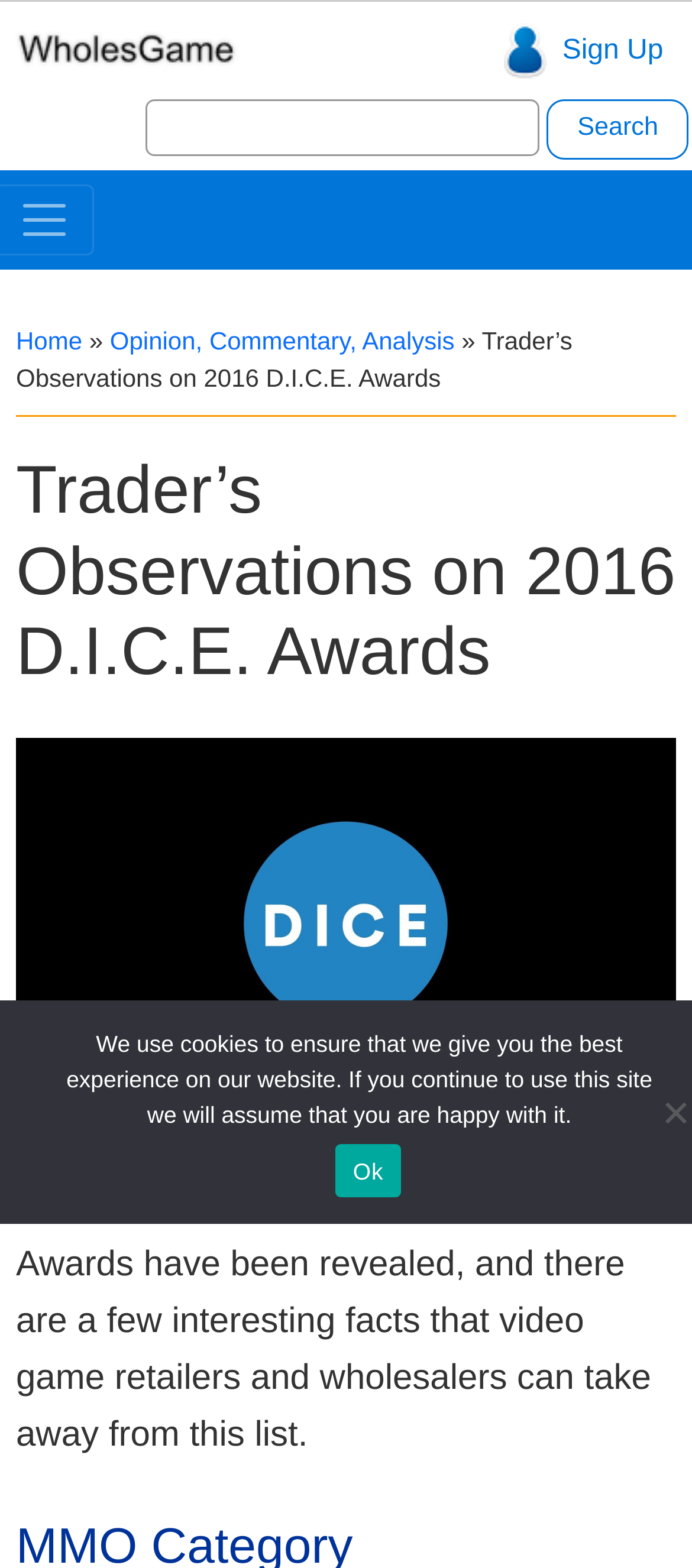What is the topic of the article?
From the image, provide a succinct answer in one word or a short phrase.

2016 DICE Awards